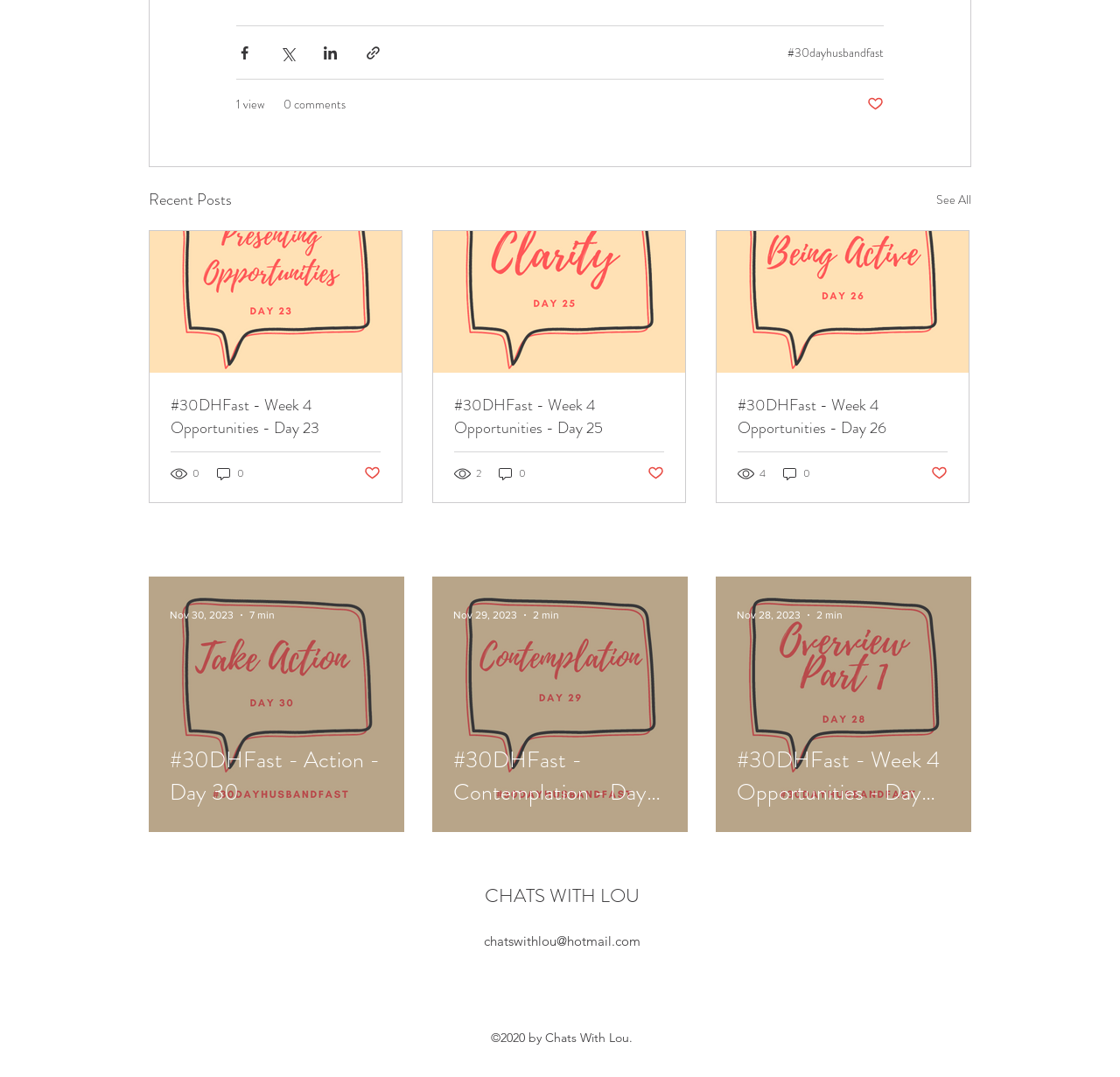Locate the bounding box coordinates of the UI element described by: "0". The bounding box coordinates should consist of four float numbers between 0 and 1, i.e., [left, top, right, bottom].

[0.444, 0.432, 0.471, 0.447]